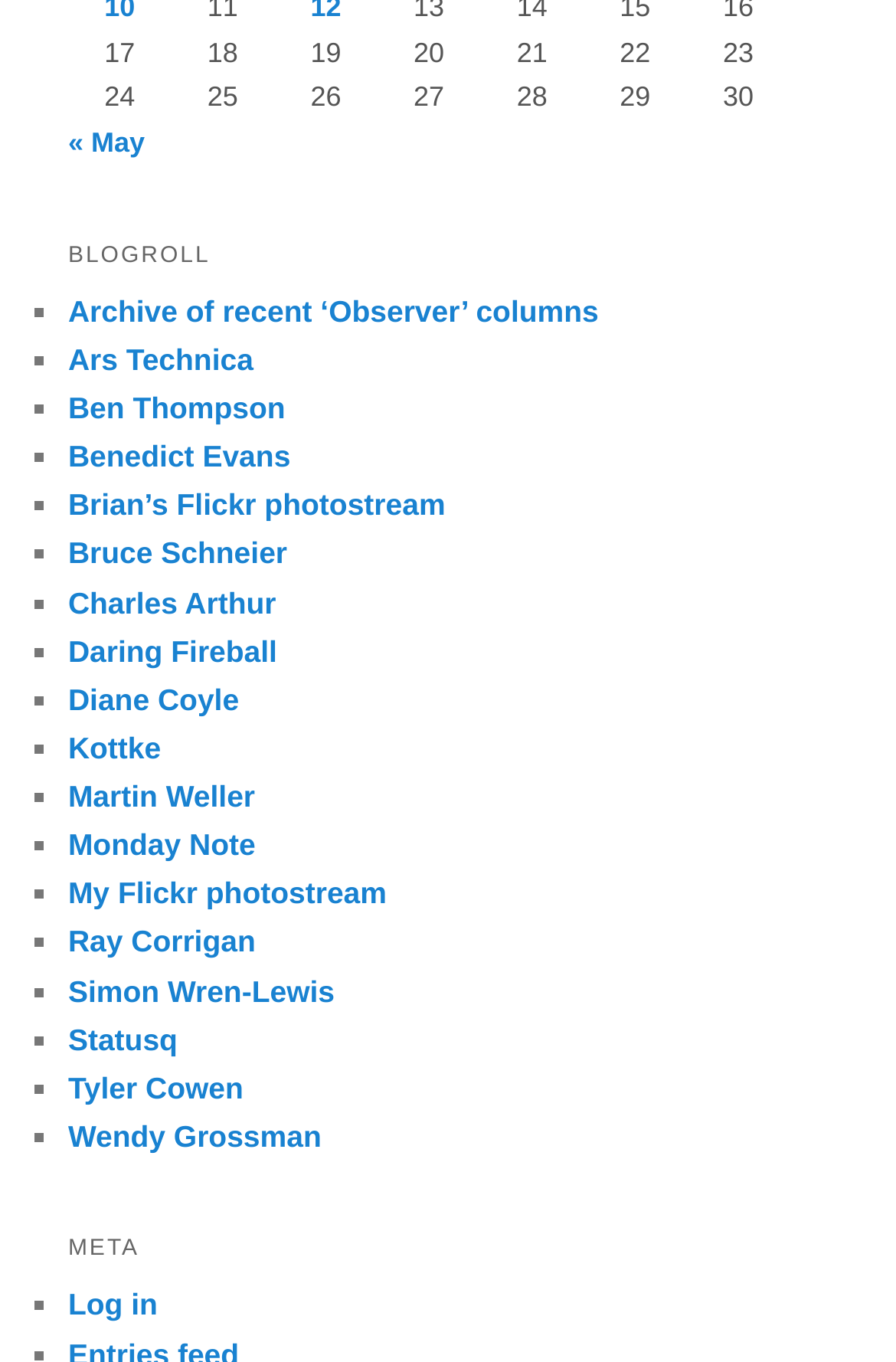What is the purpose of the 'META' section?
Please provide a single word or phrase as the answer based on the screenshot.

To log in